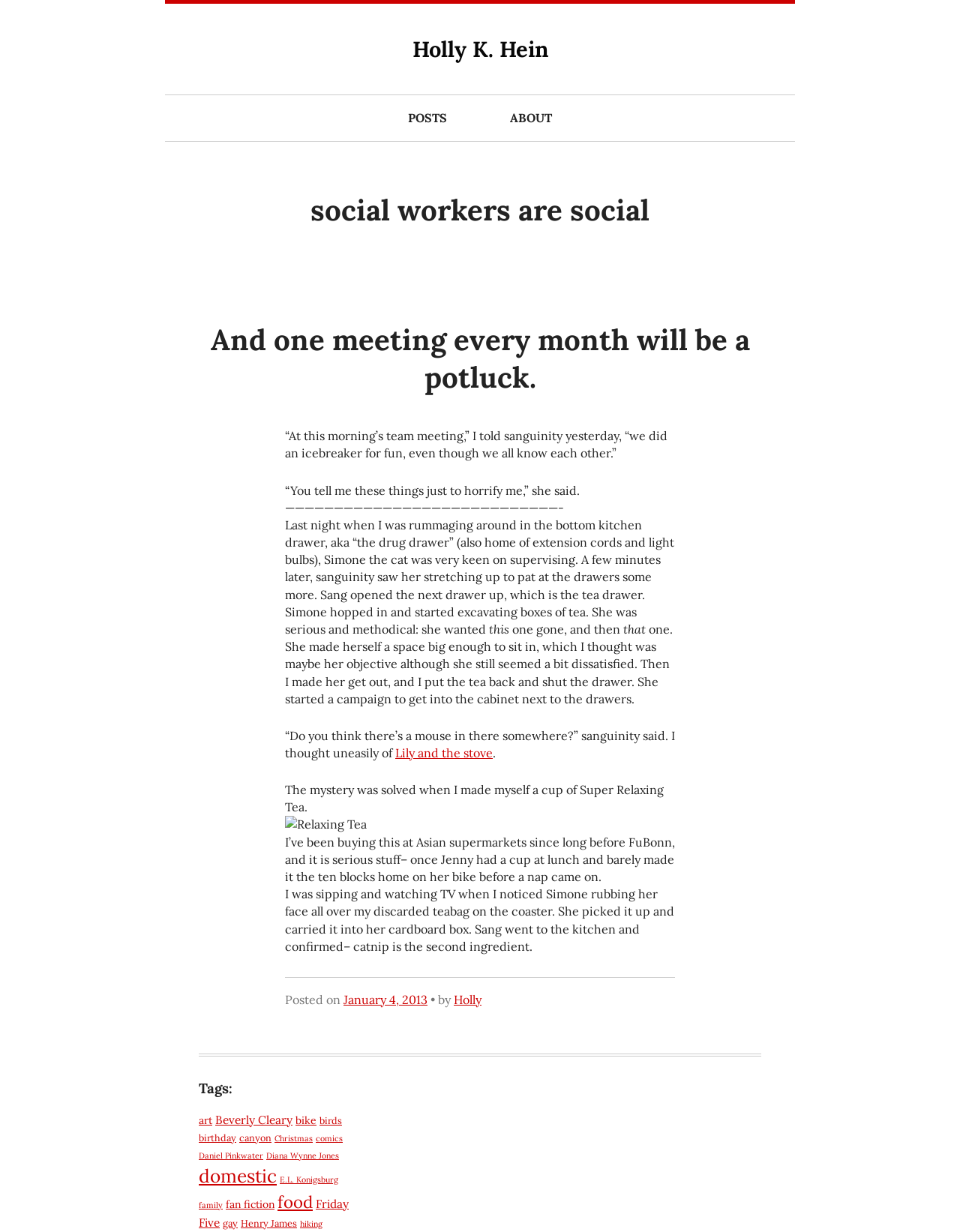Please determine the bounding box coordinates of the element's region to click for the following instruction: "Click on the 'POSTS' link".

[0.405, 0.078, 0.486, 0.114]